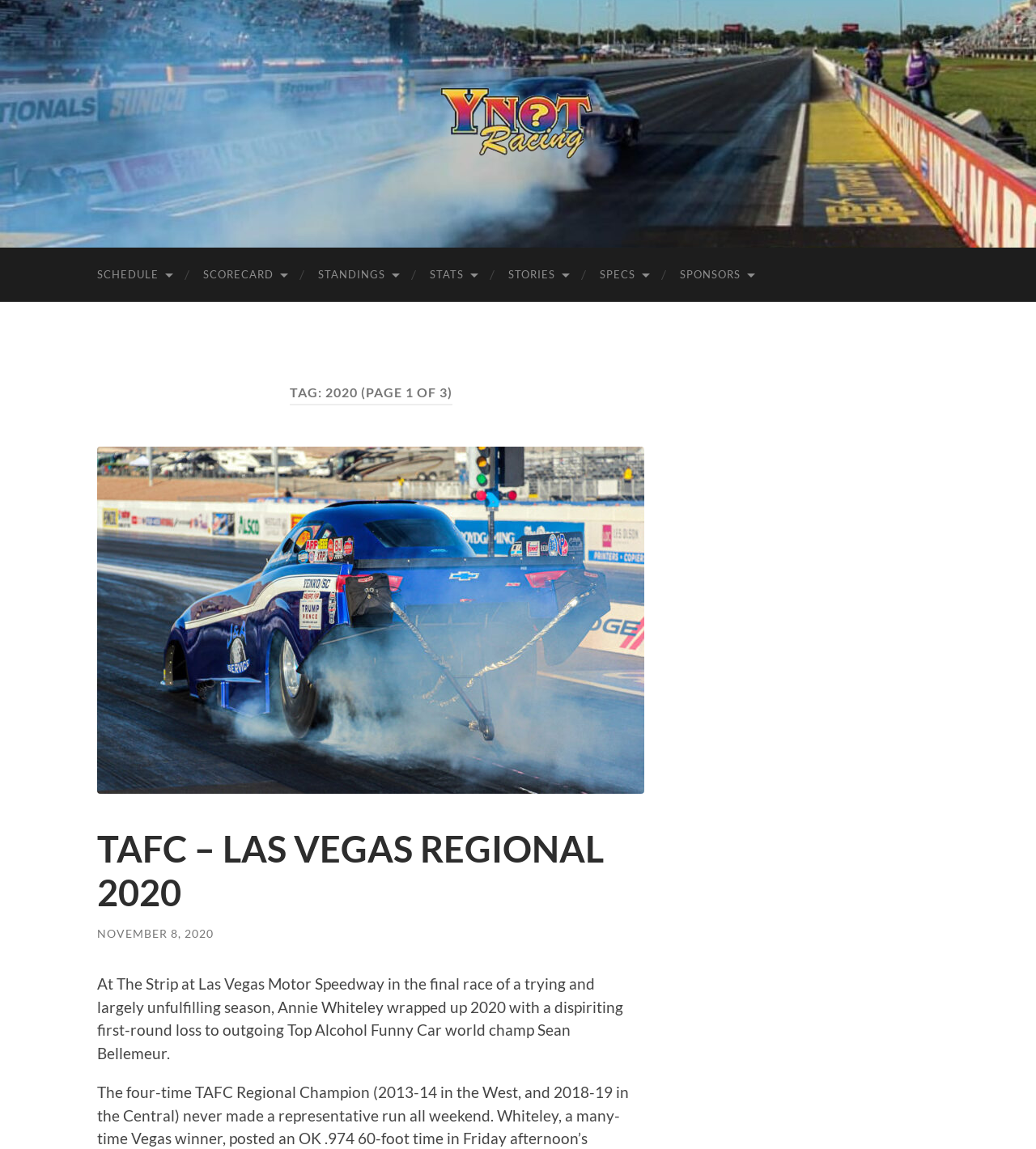Locate the bounding box coordinates of the element's region that should be clicked to carry out the following instruction: "read TAFC – LAS VEGAS REGIONAL 2020". The coordinates need to be four float numbers between 0 and 1, i.e., [left, top, right, bottom].

[0.094, 0.719, 0.583, 0.796]